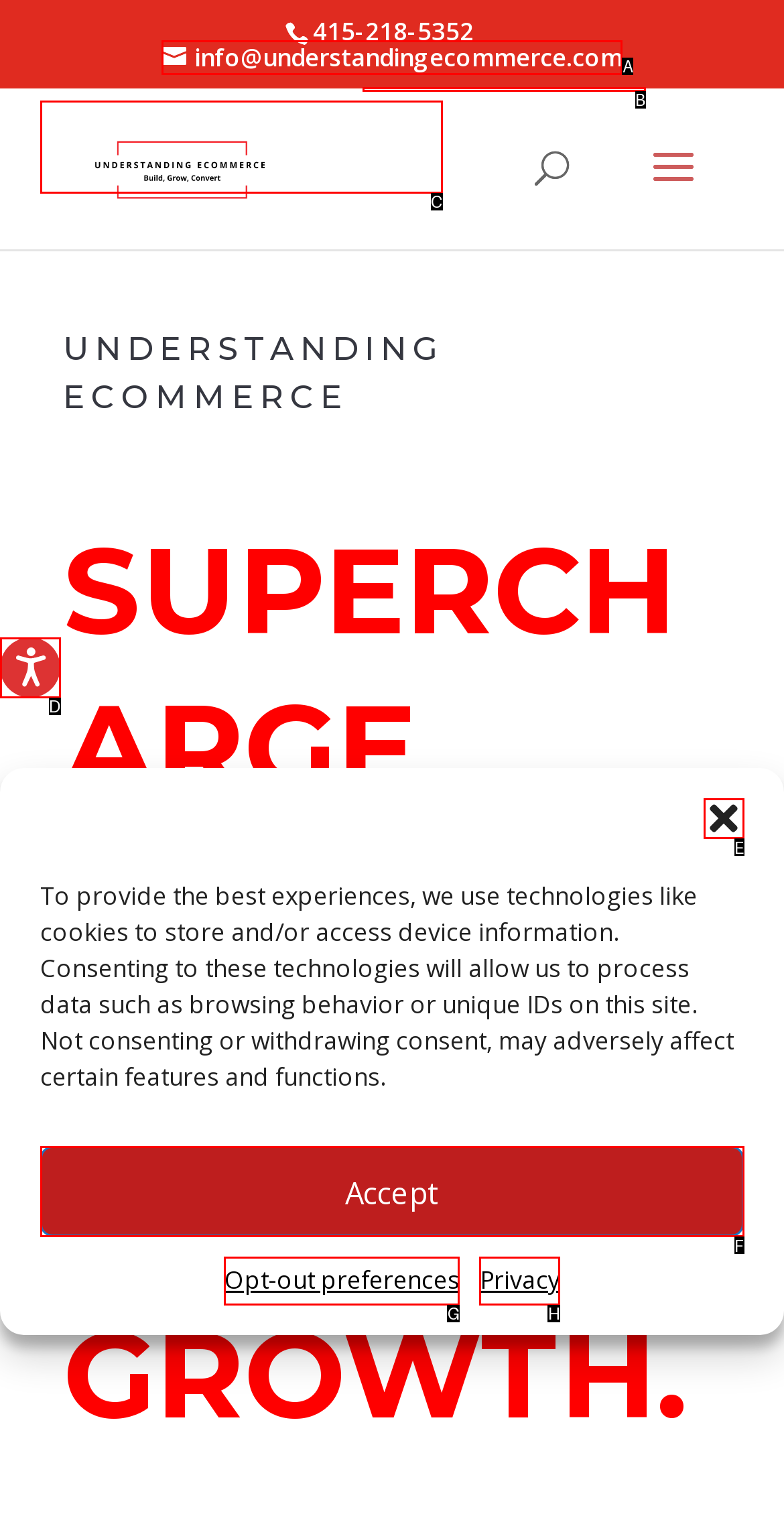Find the HTML element that corresponds to the description: Opt-out preferences. Indicate your selection by the letter of the appropriate option.

G